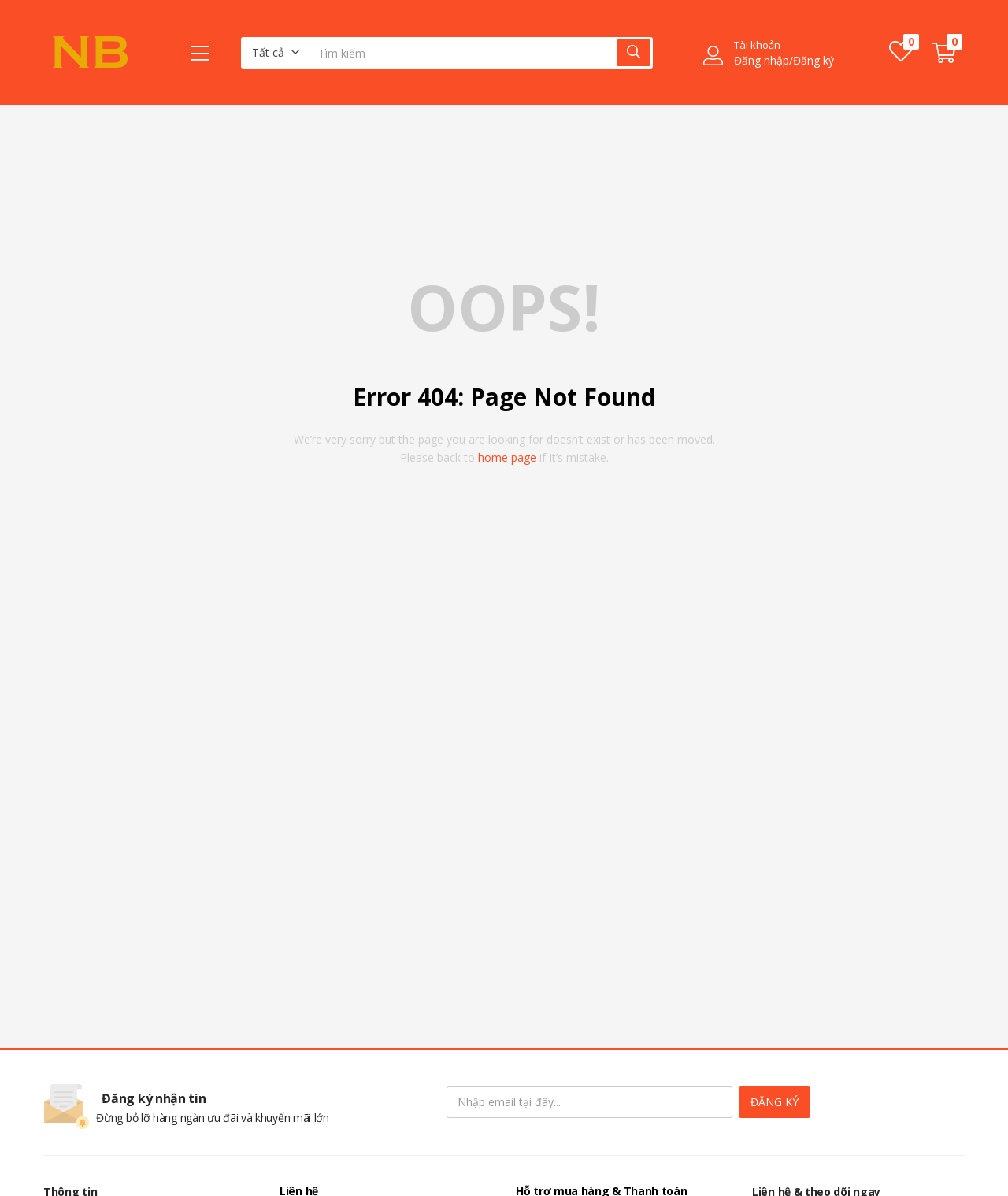Highlight the bounding box of the UI element that corresponds to this description: "ĐĂNG KÝ".

[0.733, 0.908, 0.804, 0.934]